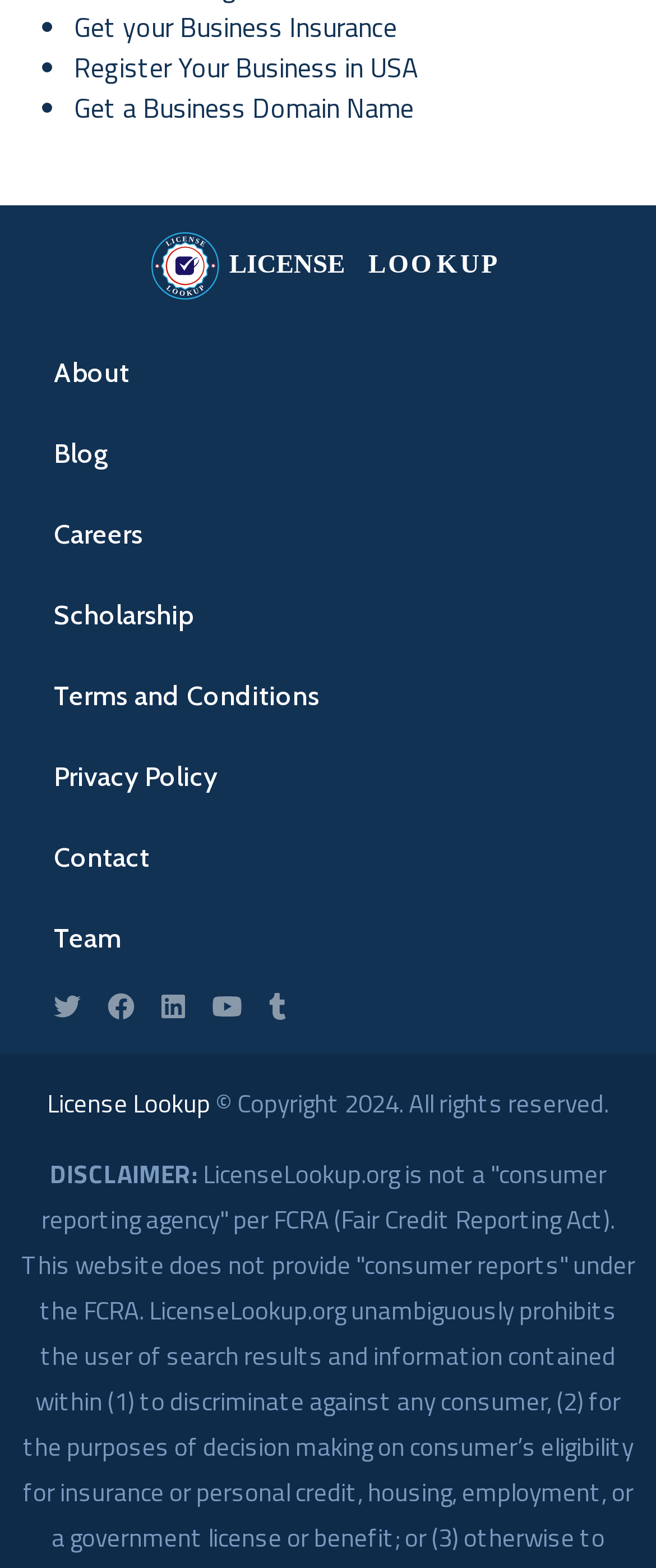Identify the bounding box coordinates of the clickable section necessary to follow the following instruction: "Select a category from the dropdown". The coordinates should be presented as four float numbers from 0 to 1, i.e., [left, top, right, bottom].

None